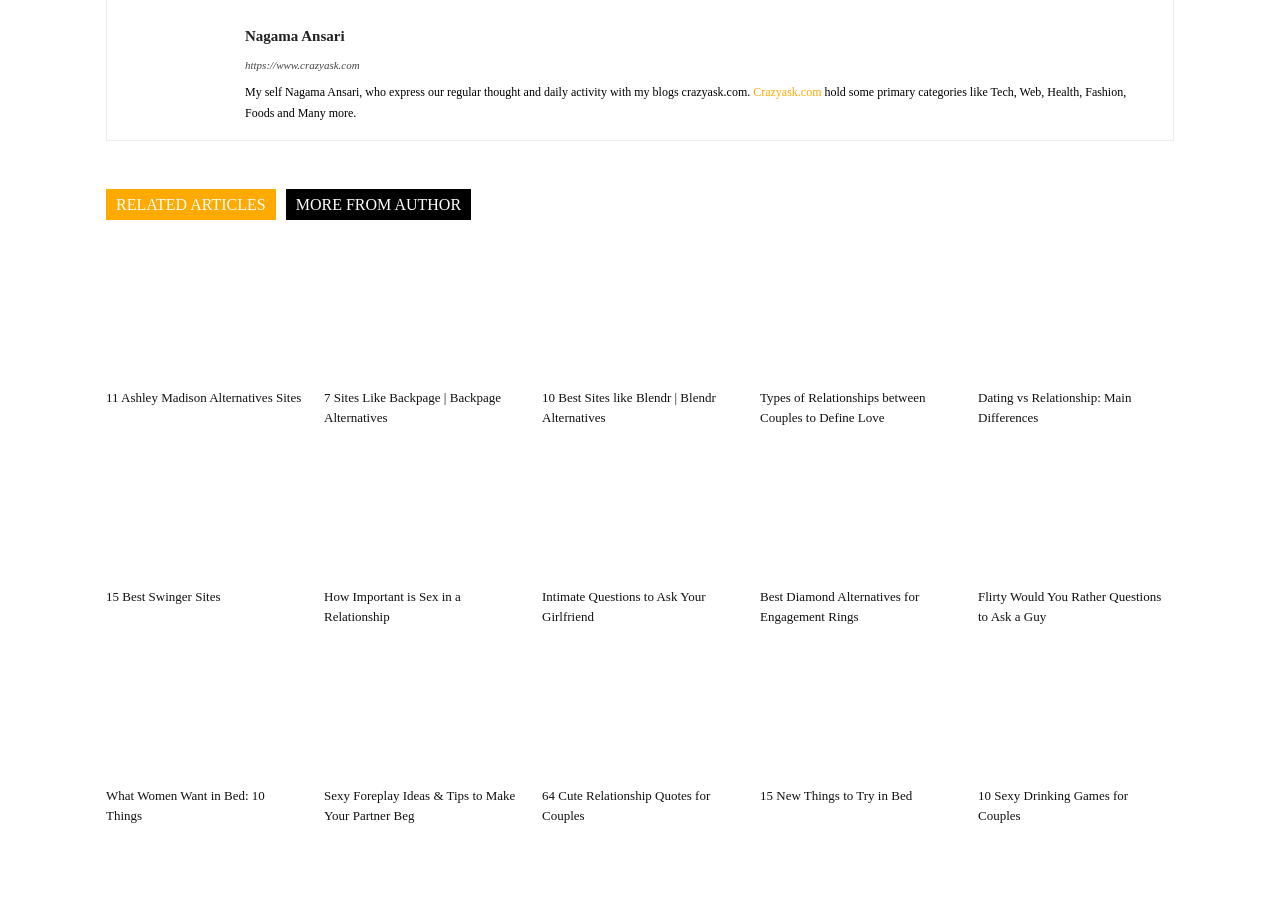Specify the bounding box coordinates of the area that needs to be clicked to achieve the following instruction: "Discover the best diamond alternatives for engagement rings".

[0.594, 0.49, 0.747, 0.638]